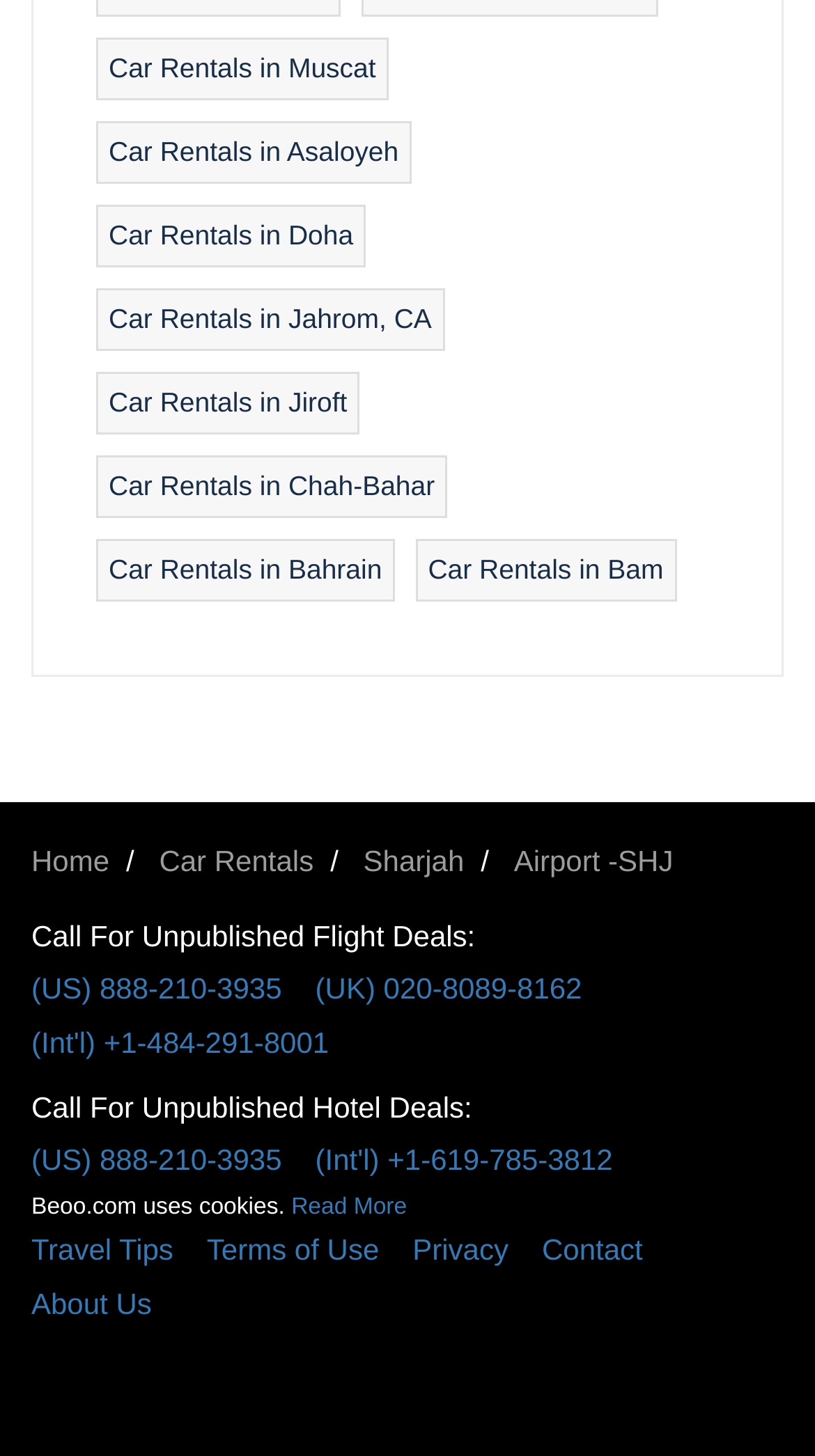Please analyze the image and give a detailed answer to the question:
What is the purpose of the 'Read More' link?

The 'Read More' link is likely intended to provide more information about the website's use of cookies, as it is located next to the text 'Beoo.com uses cookies.'